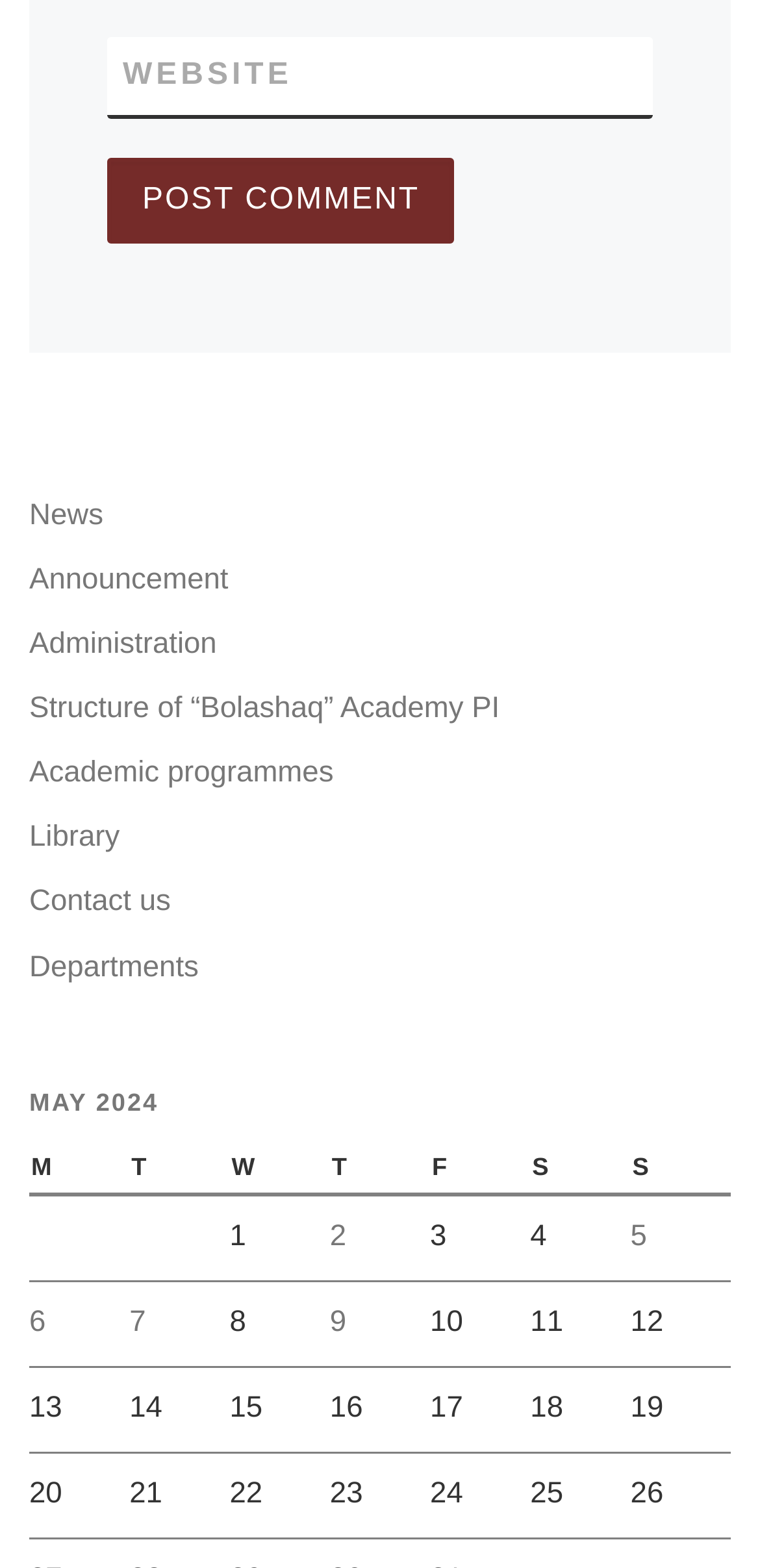Please specify the bounding box coordinates of the clickable region necessary for completing the following instruction: "Click the 'Posts published on 2 May 2024' link". The coordinates must consist of four float numbers between 0 and 1, i.e., [left, top, right, bottom].

[0.434, 0.775, 0.456, 0.805]